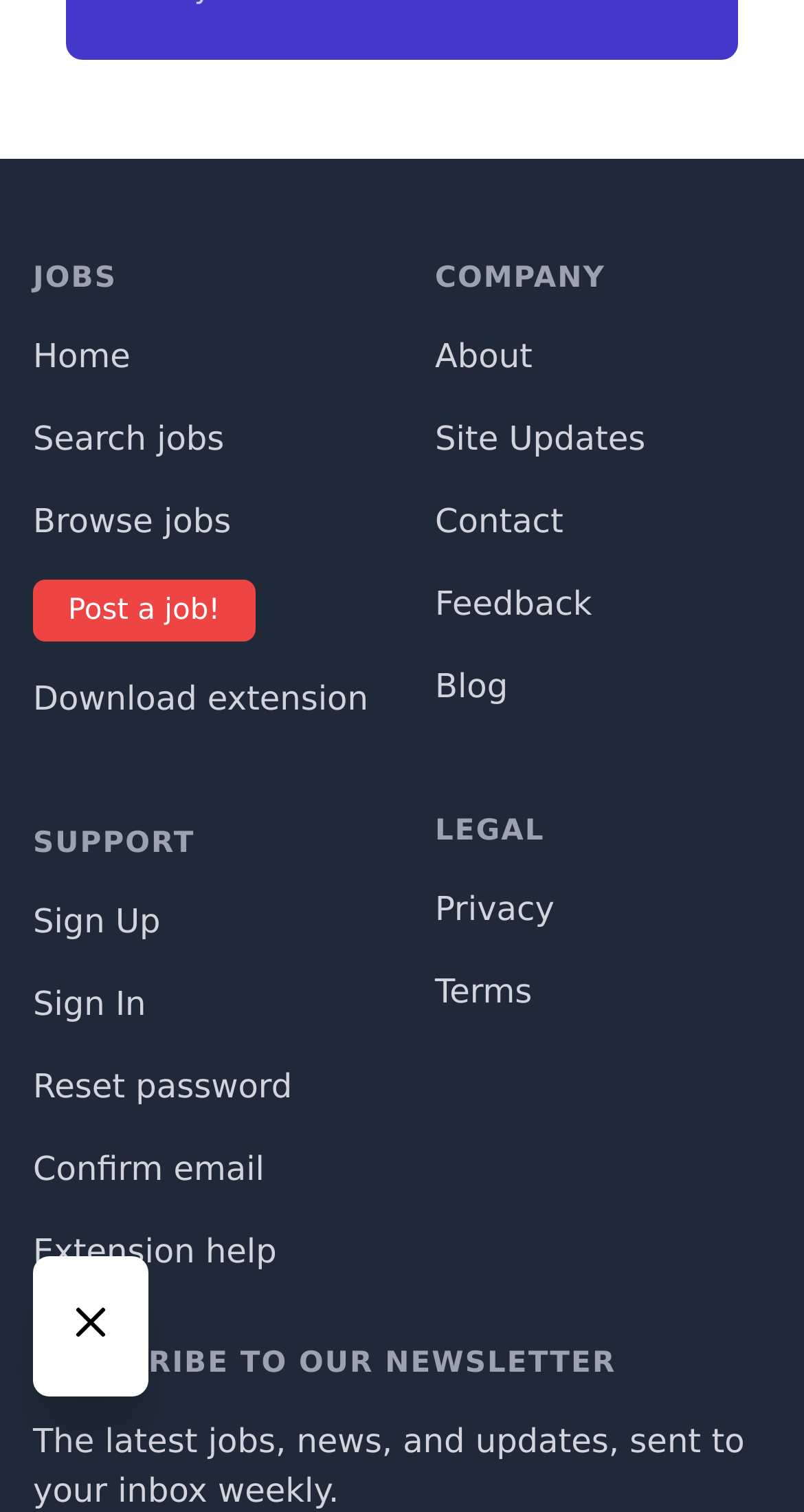Show the bounding box coordinates of the region that should be clicked to follow the instruction: "Sign Up."

[0.041, 0.596, 0.2, 0.622]